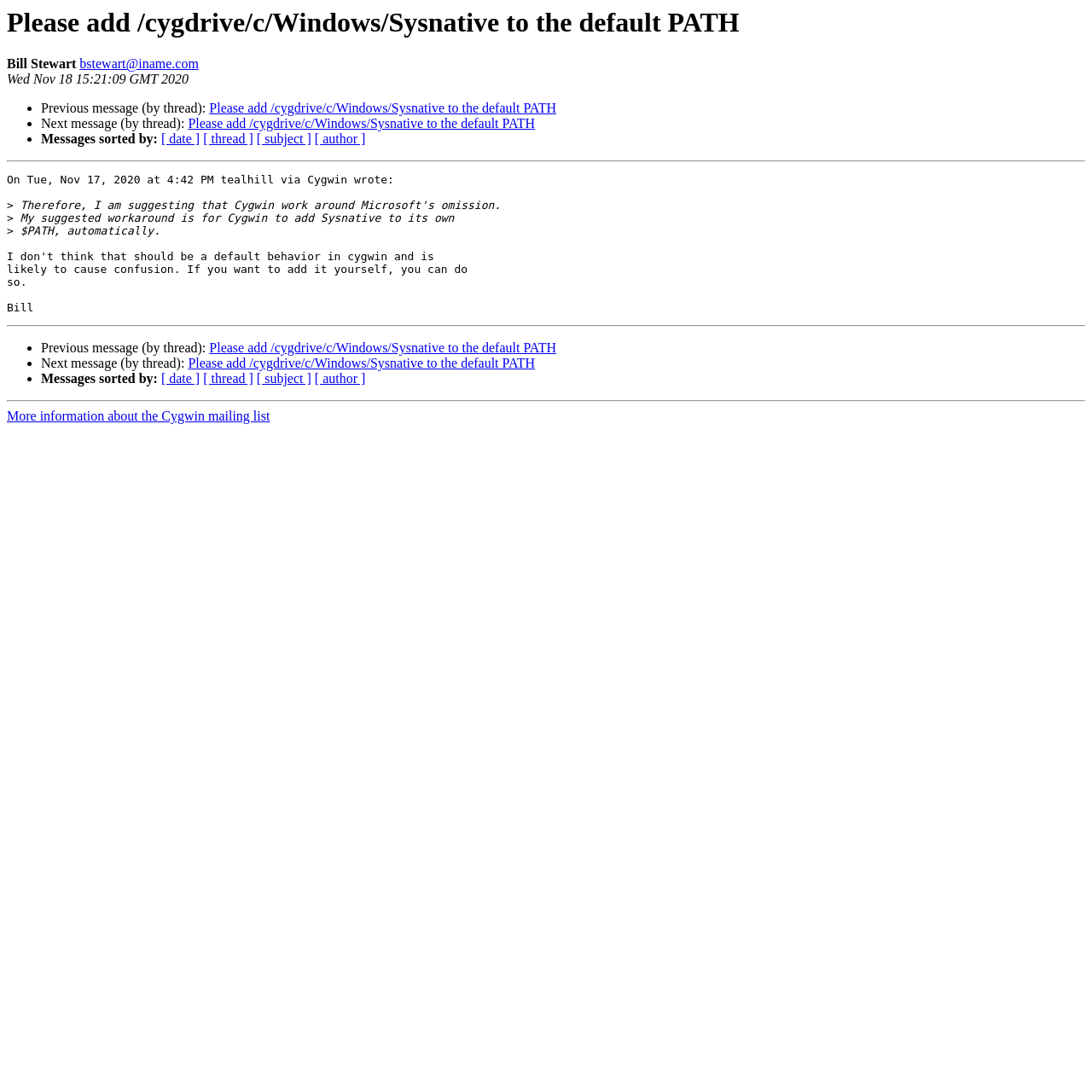Please identify the bounding box coordinates of the element's region that needs to be clicked to fulfill the following instruction: "Contact Bill Stewart". The bounding box coordinates should consist of four float numbers between 0 and 1, i.e., [left, top, right, bottom].

[0.073, 0.052, 0.182, 0.065]